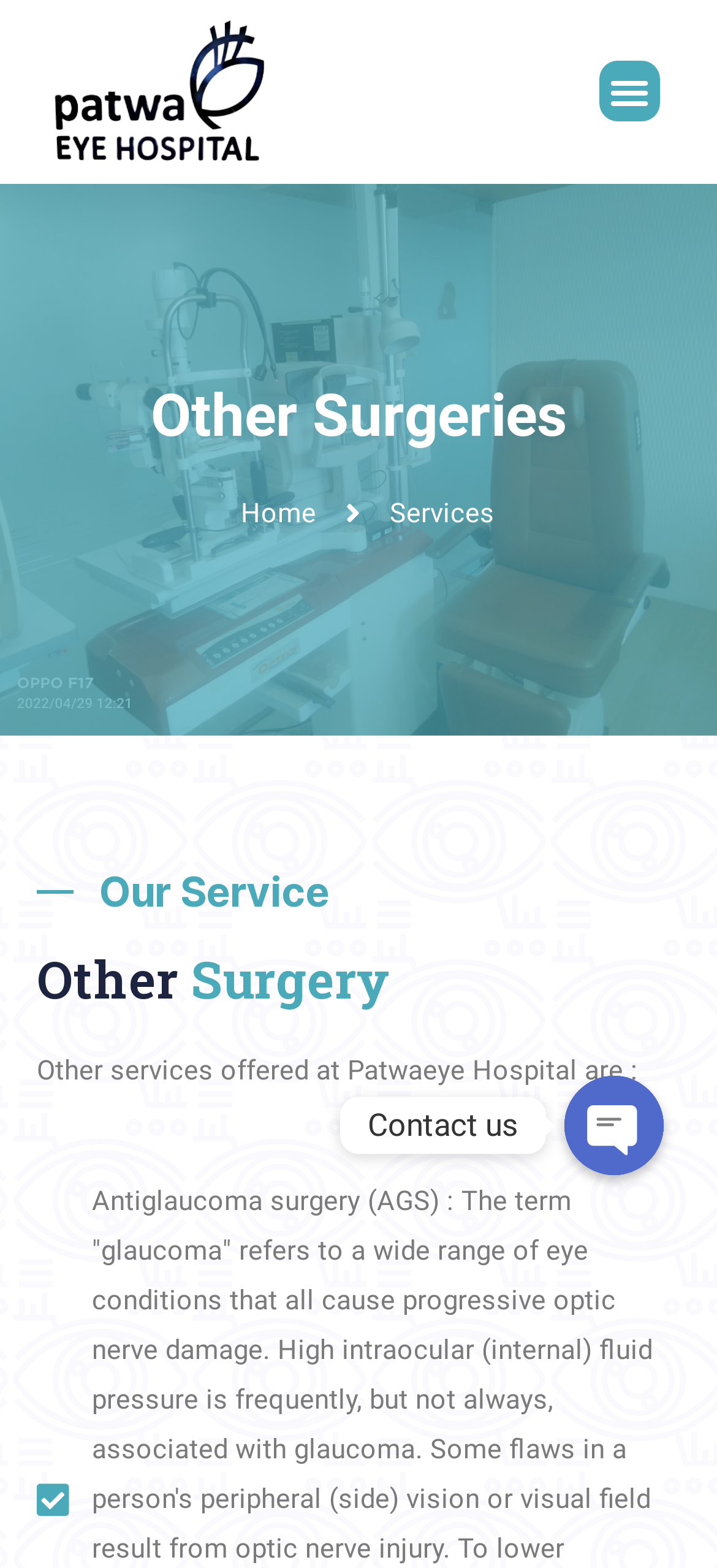What is the name of the hospital?
Please provide a single word or phrase answer based on the image.

Patwaeye Hospital